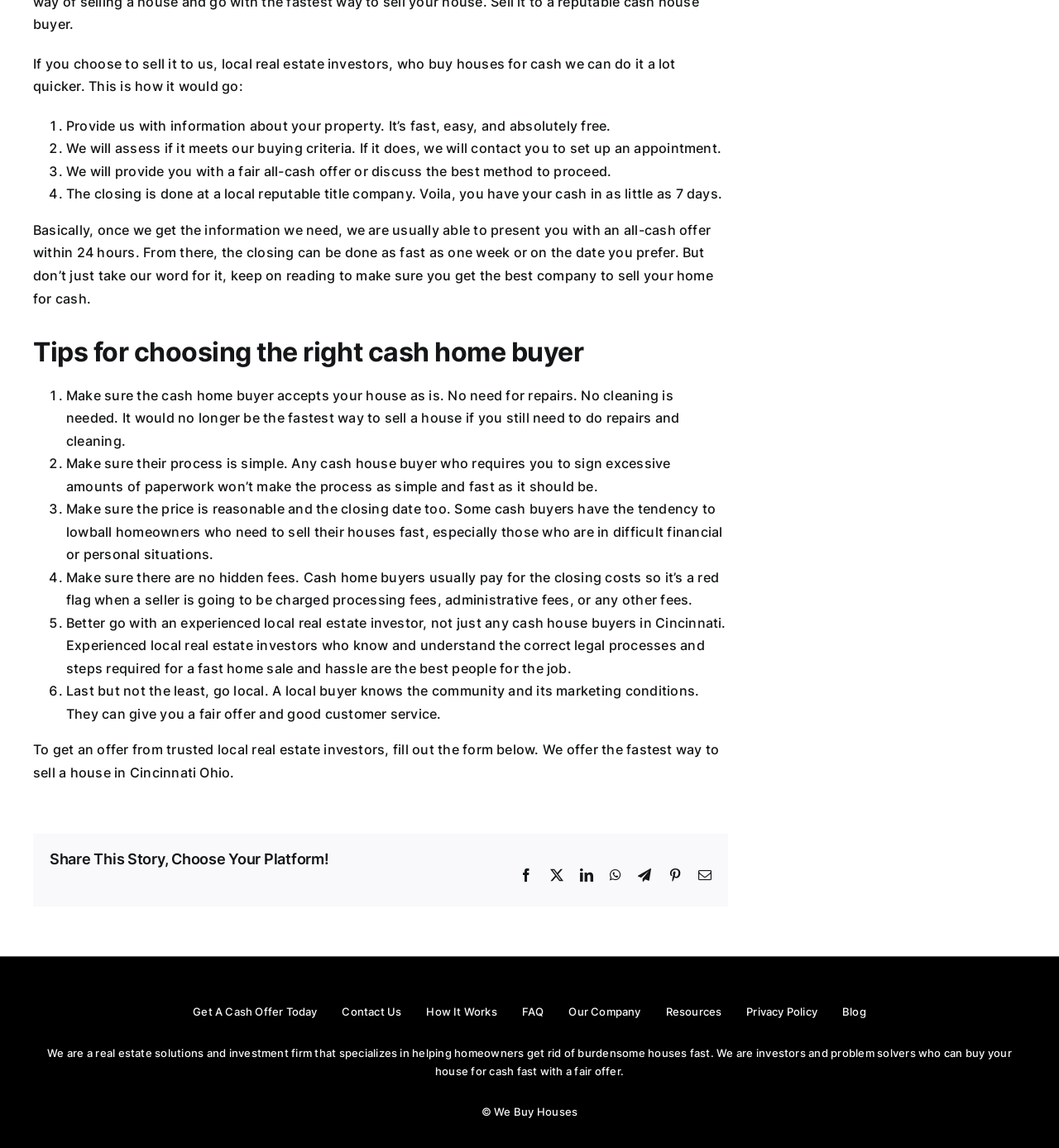Bounding box coordinates must be specified in the format (top-left x, top-left y, bottom-right x, bottom-right y). All values should be floating point numbers between 0 and 1. What are the bounding box coordinates of the UI element described as: What's new

None